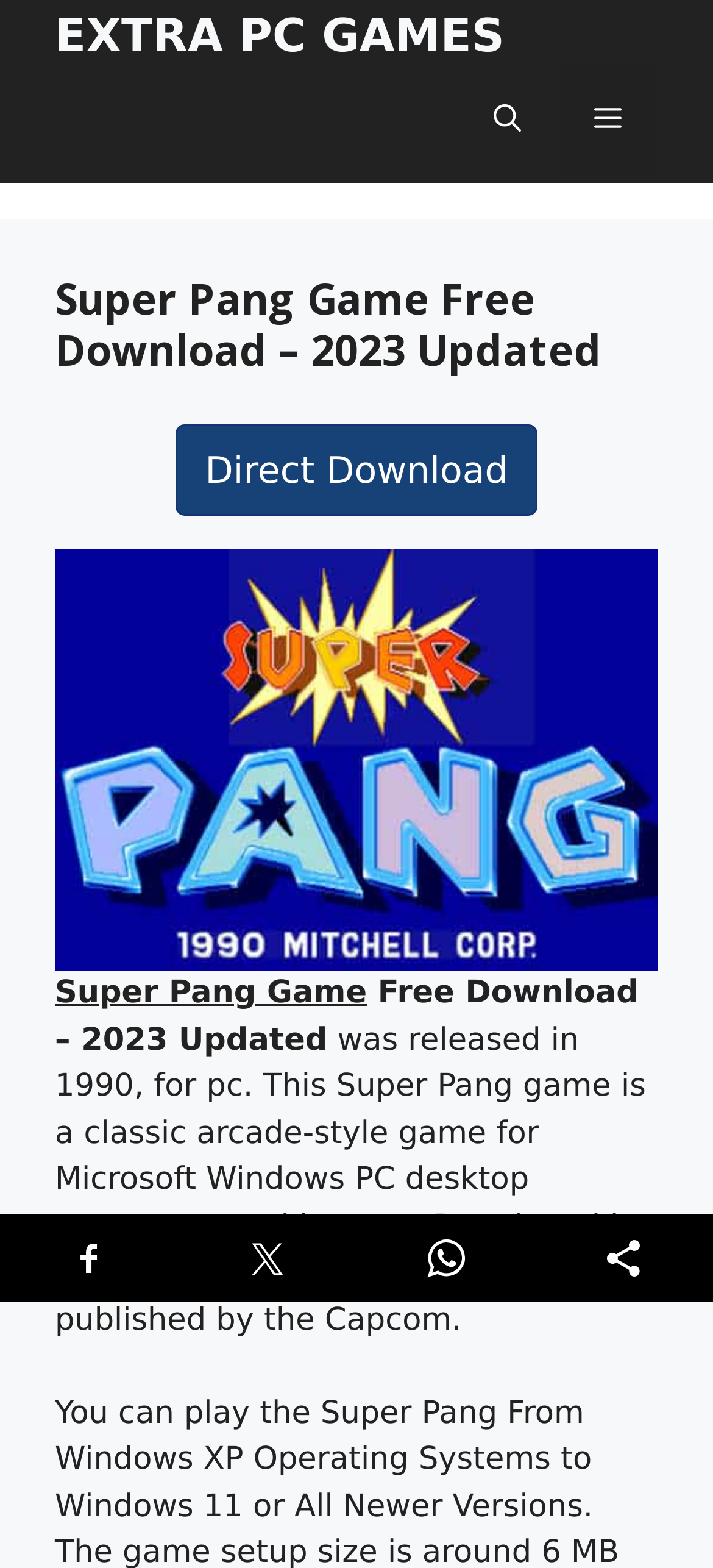What type of game is Super Pang?
Using the image as a reference, give an elaborate response to the question.

The webpage describes Super Pang as a classic arcade-style game for Microsoft Windows PC desktop computers and laptops, which indicates its type.